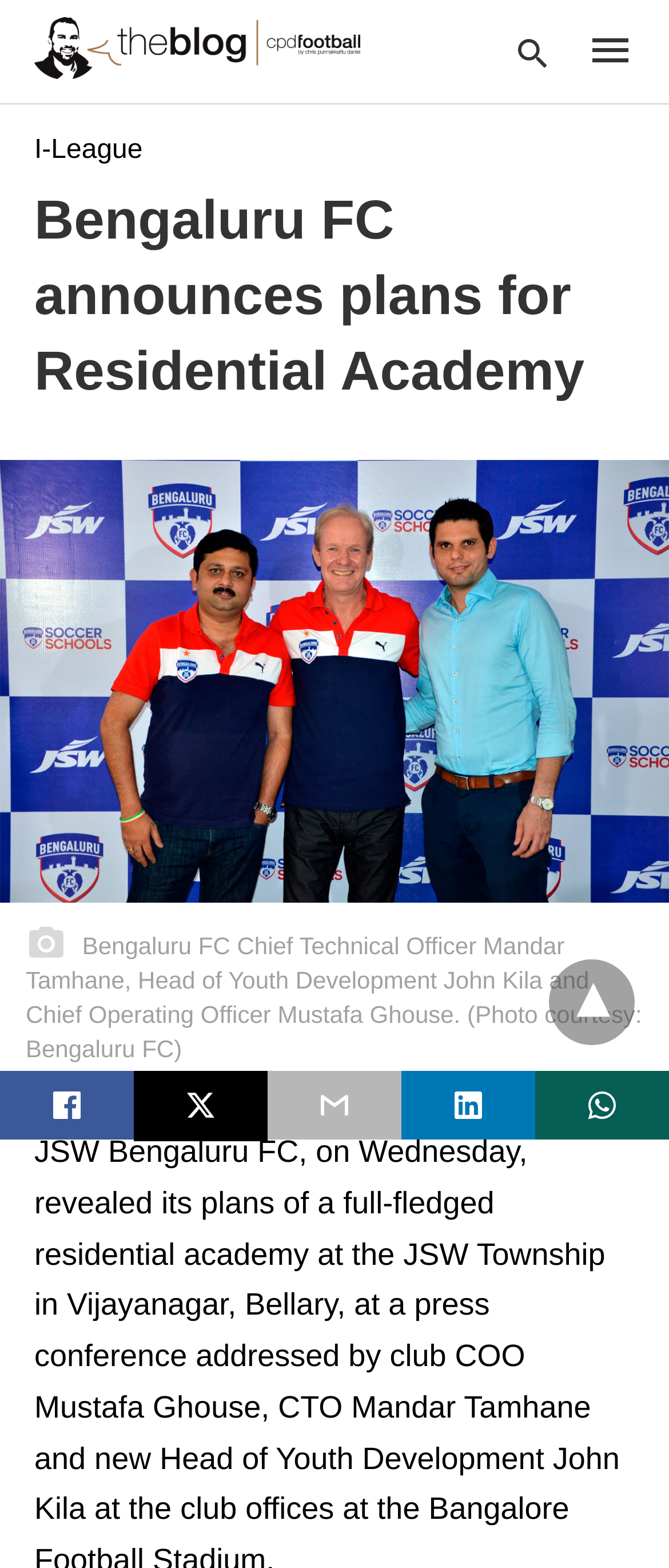Given the element description I-League, identify the bounding box coordinates for the UI element on the webpage screenshot. The format should be (top-left x, top-left y, bottom-right x, bottom-right y), with values between 0 and 1.

[0.051, 0.086, 0.213, 0.105]